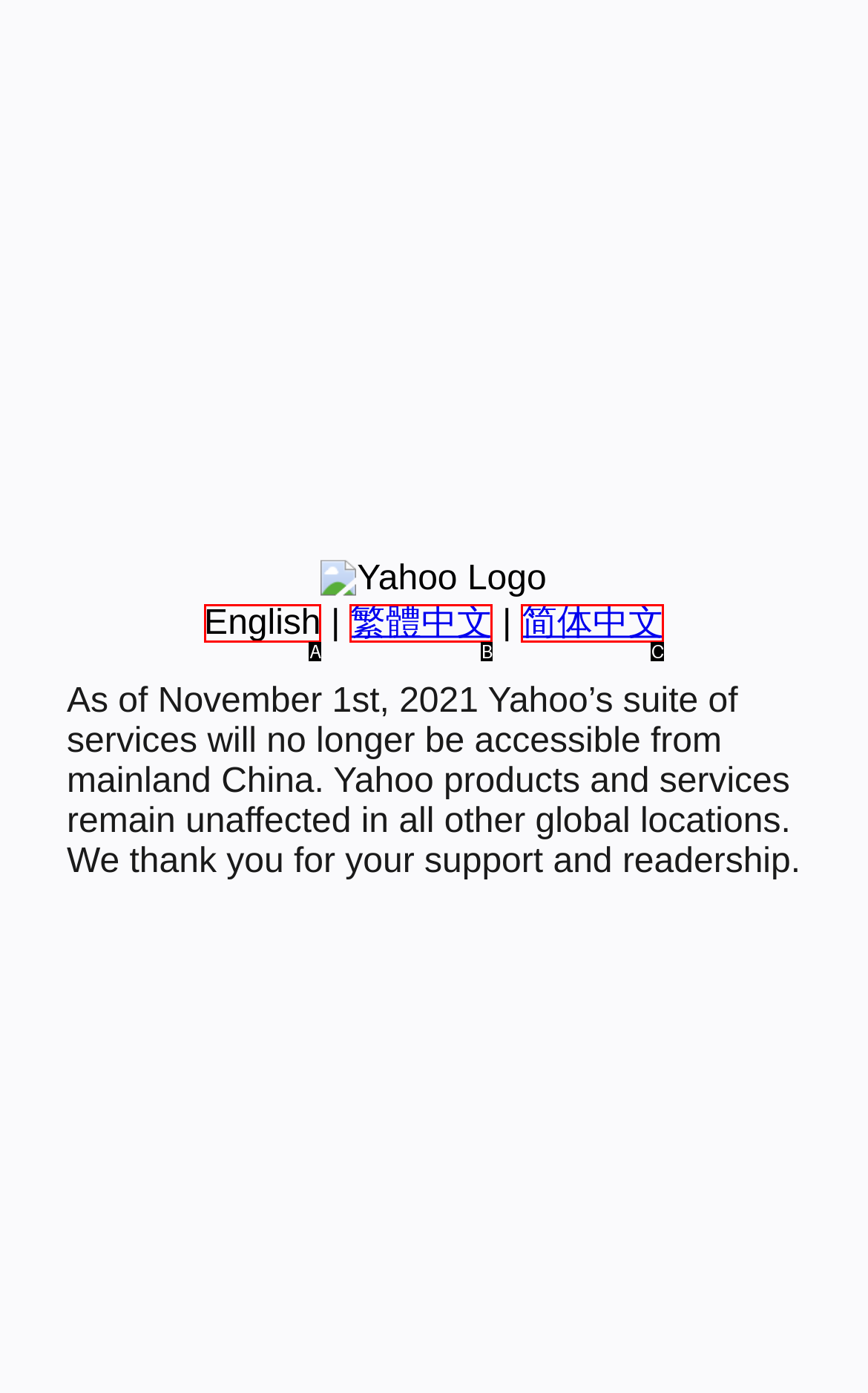Given the element description: 简体中文, choose the HTML element that aligns with it. Indicate your choice with the corresponding letter.

C